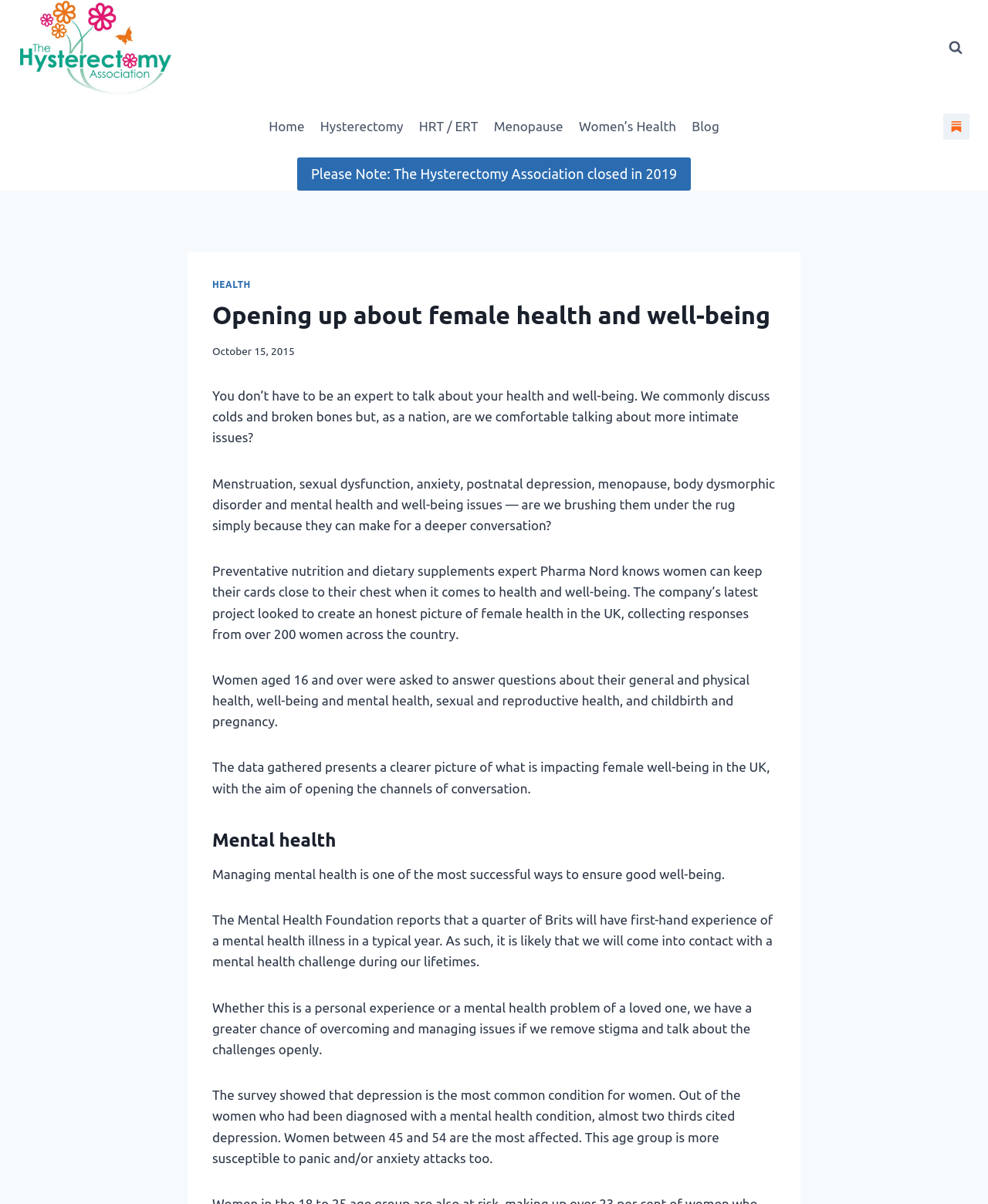Locate and extract the headline of this webpage.

Opening up about female health and well-being